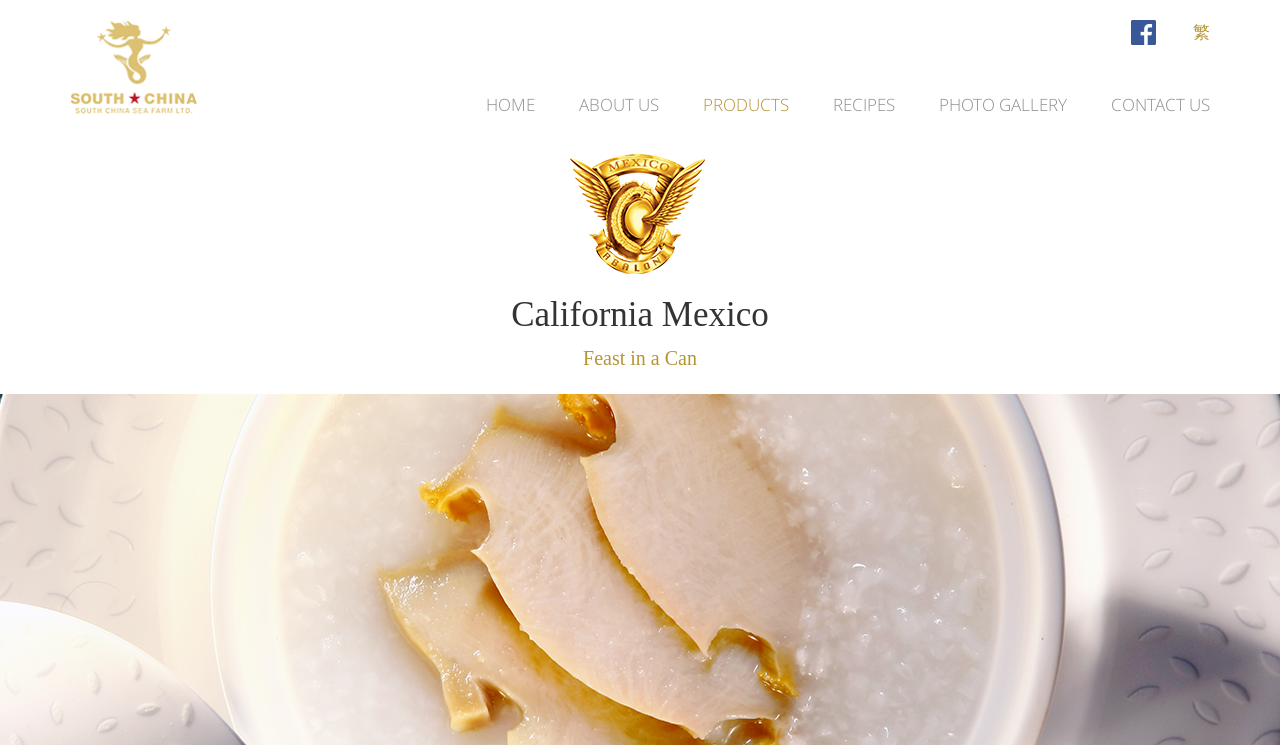Summarize the webpage with a detailed and informative caption.

The webpage is about Abalone products from South China Seafarm Limited. At the top left corner, there is a link with no text. On the top right corner, there are three links: one with no text, one with the text "繁", and another with no text. Below these links, there is a navigation menu with six links: "HOME", "ABOUT US", "PRODUCTS", "RECIPES", "PHOTO GALLERY", and "CONTACT US", arranged from left to right.

The main content of the webpage is divided into two sections, each with a heading. The first section is headed "California Mexico" and is located at the top center of the page. The second section is headed "Feast in a Can" and is located below the first section, also at the center of the page.